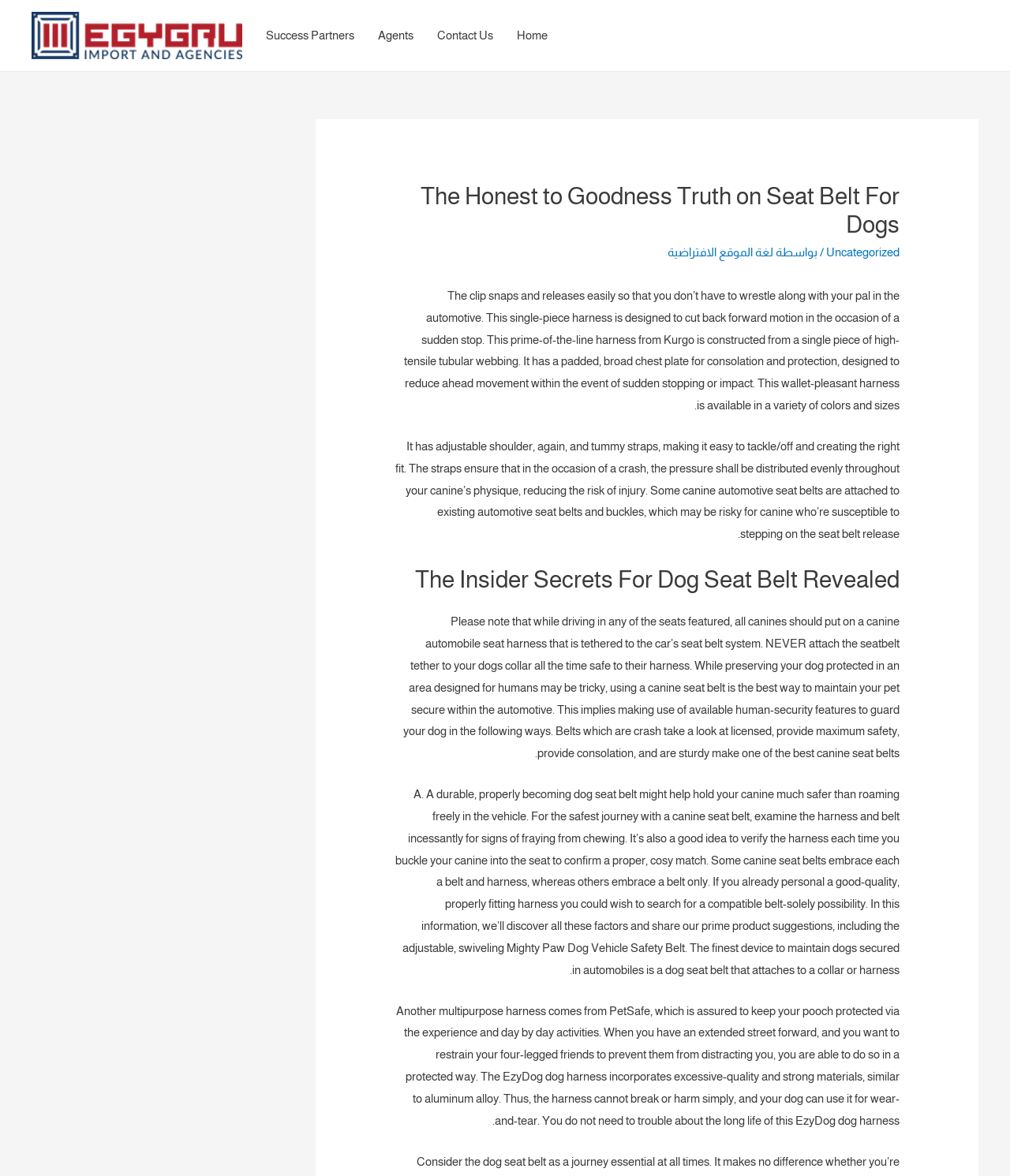Provide the bounding box coordinates of the HTML element described by the text: "Contact Us".

[0.421, 0.0, 0.5, 0.06]